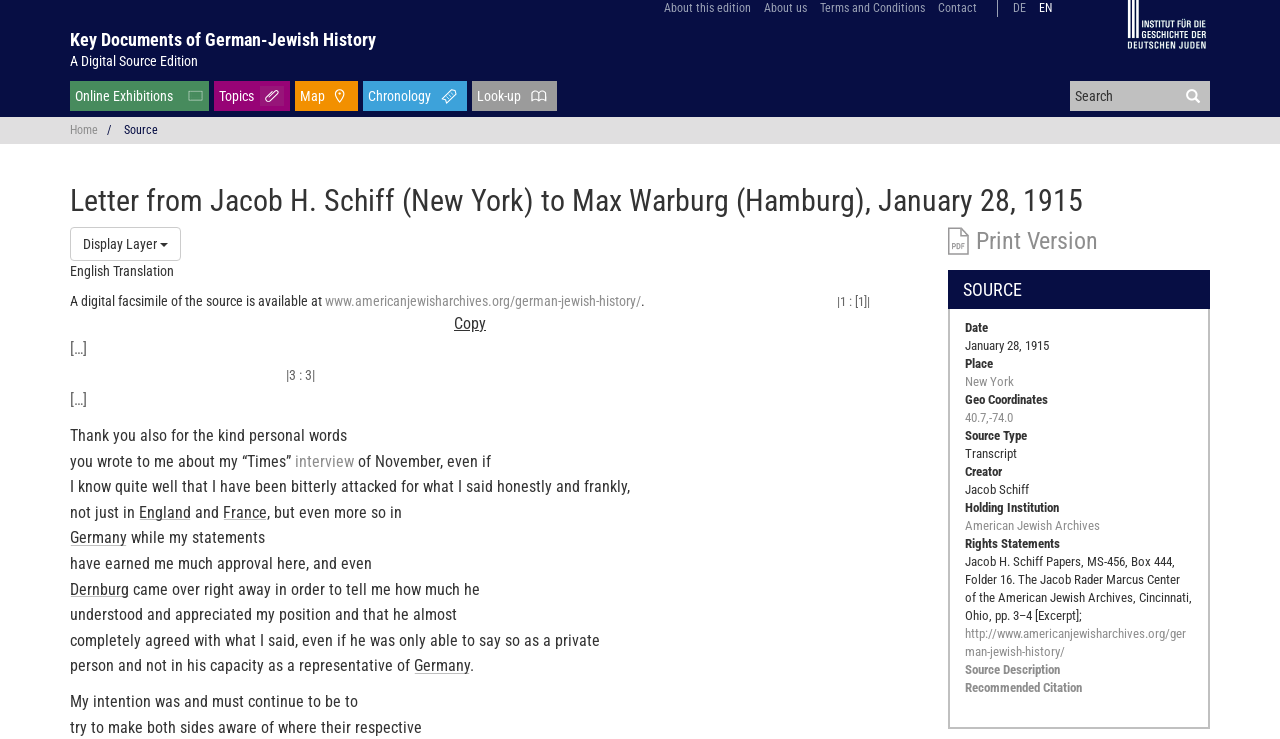Kindly determine the bounding box coordinates for the area that needs to be clicked to execute this instruction: "Search for a keyword".

[0.836, 0.109, 0.945, 0.15]